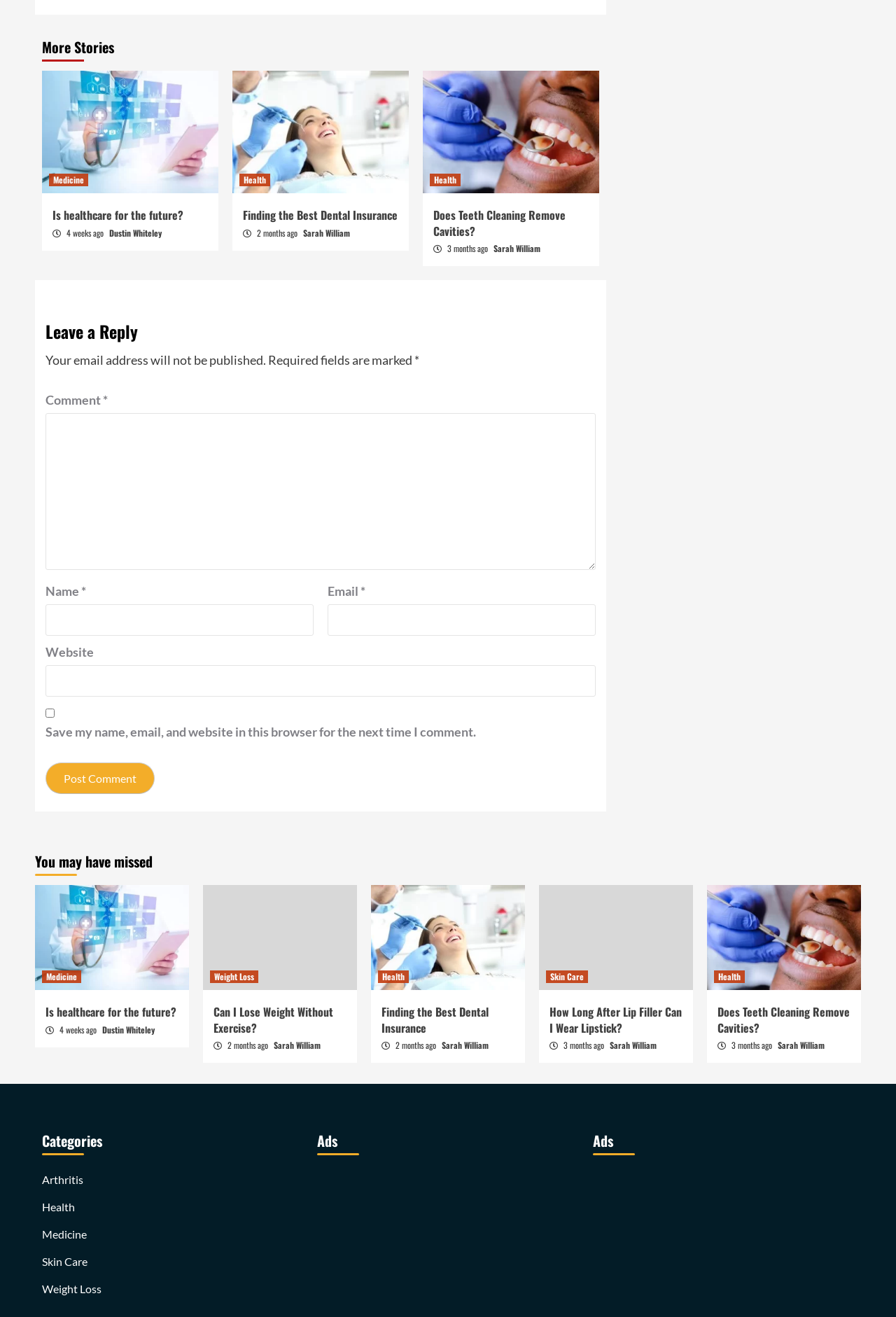How many comments can be posted at a time?
Please use the image to deliver a detailed and complete answer.

I looked at the comment section and found a single textbox for entering a comment, indicating that only one comment can be posted at a time.